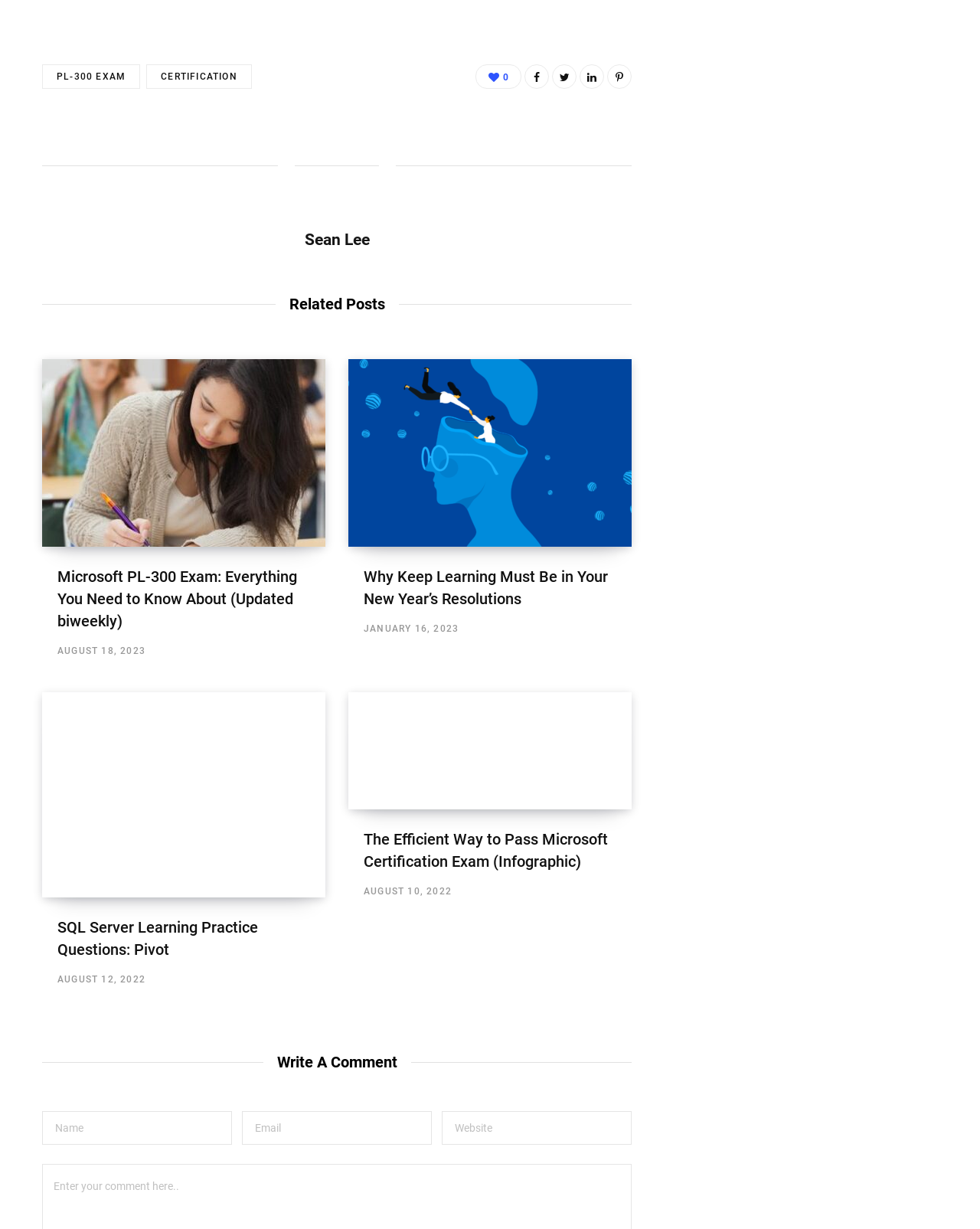Respond to the following question using a concise word or phrase: 
What is the title of the first article?

Microsoft PL-300 Exam